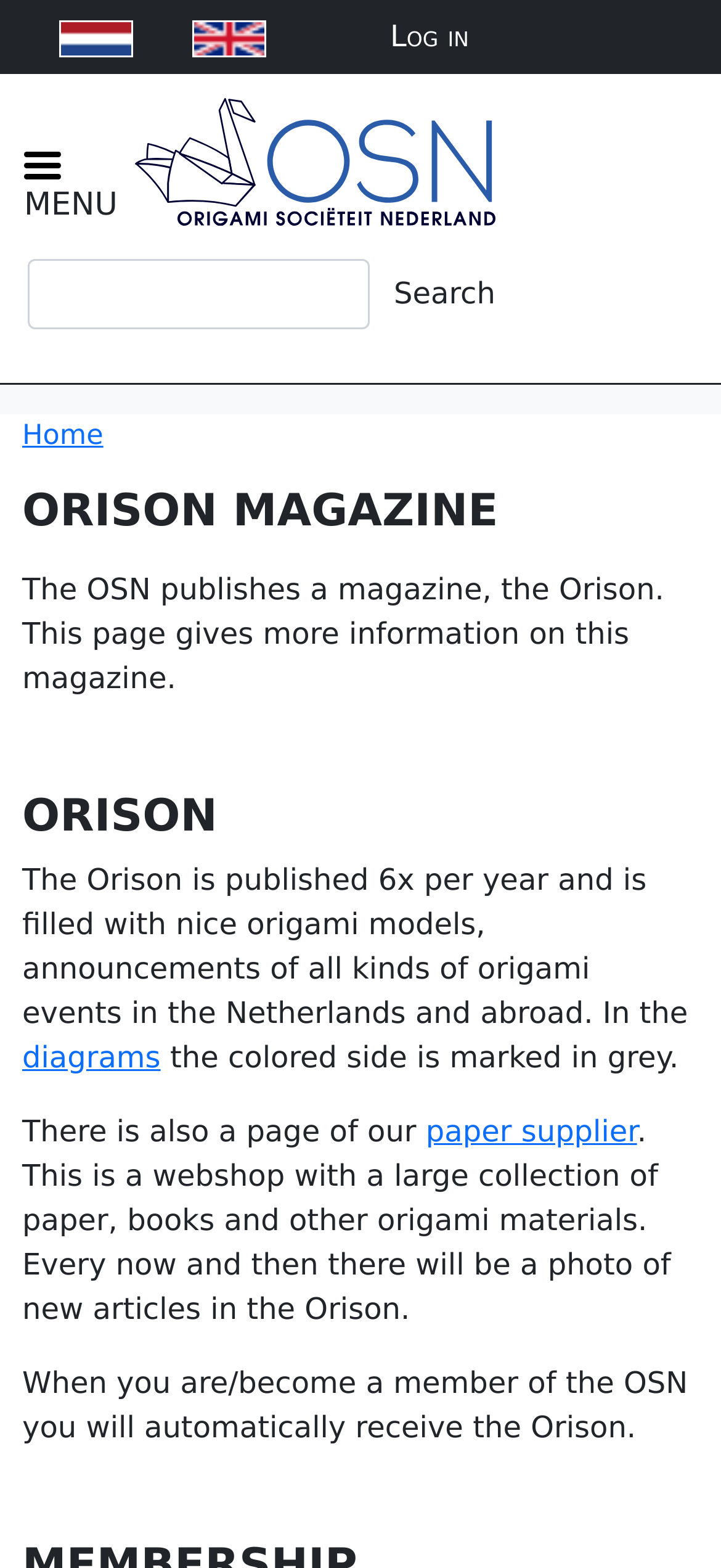What is marked in grey in the diagrams?
Could you give a comprehensive explanation in response to this question?

I found this information in the sentence 'the colored side is marked in grey.' which describes the diagrams in the Orison magazine.